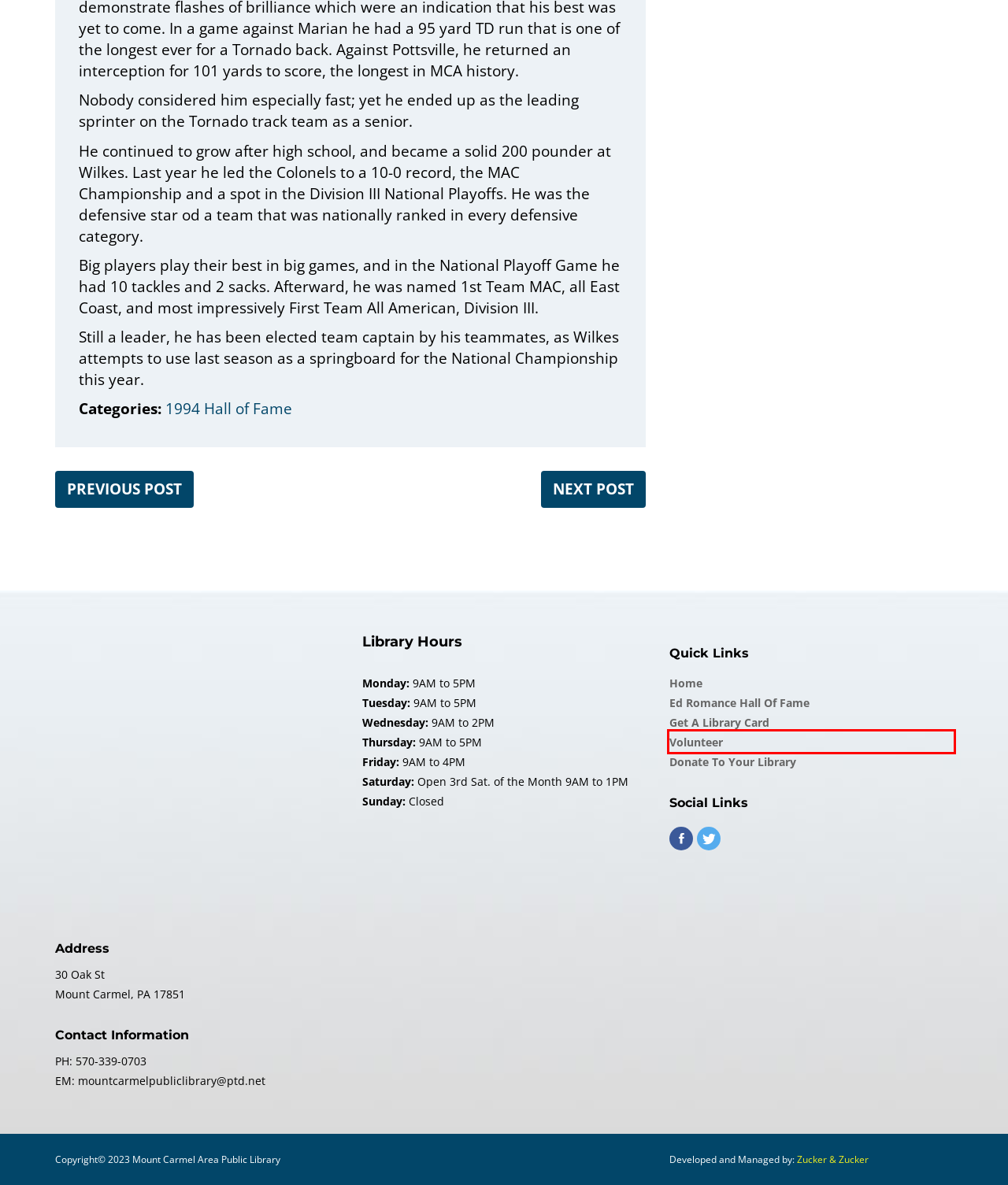Look at the given screenshot of a webpage with a red rectangle bounding box around a UI element. Pick the description that best matches the new webpage after clicking the element highlighted. The descriptions are:
A. 2006 Hall of Fame - Mount Carmel Area Public Library
B. 2012 Hall of Fame - Mount Carmel Area Public Library
C. 2015 Hall of Fame - Mount Carmel Area Public Library
D. Volunteer - Mount Carmel Area Public Library
E. 1990 Hall of Fame - Mount Carmel Area Public Library
F. 1987 Hall of Fame - Mount Carmel Area Public Library
G. 2011 Hall of Fame - Mount Carmel Area Public Library
H. 1991 Hall of Fame - Mount Carmel Area Public Library

D